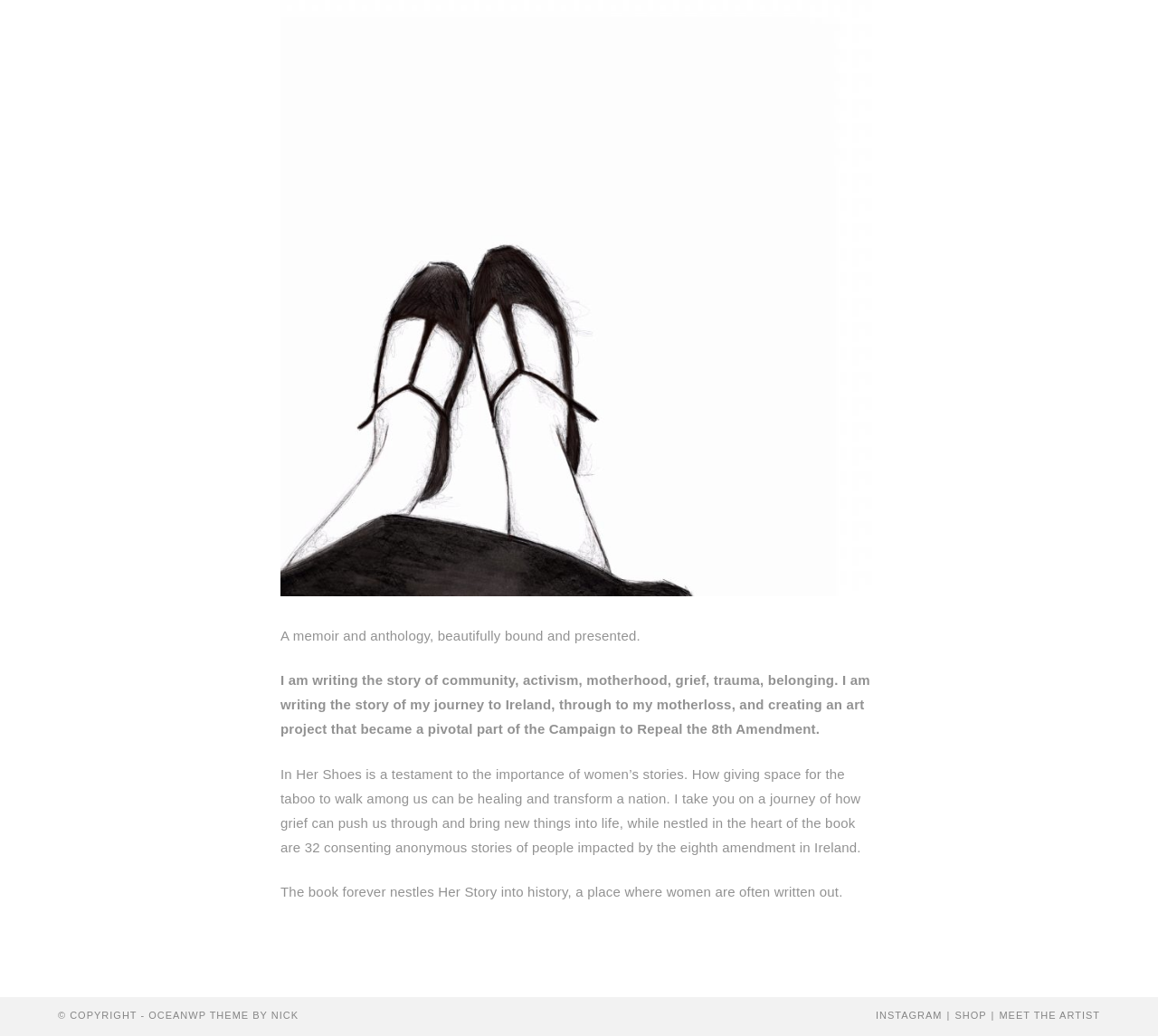What is the author's journey about?
Could you answer the question in a detailed manner, providing as much information as possible?

According to the text on the webpage, the author's journey is about their experience from moving to Ireland to dealing with motherloss, and how it led to the creation of an art project that contributed to the Campaign to Repeal the 8th Amendment.